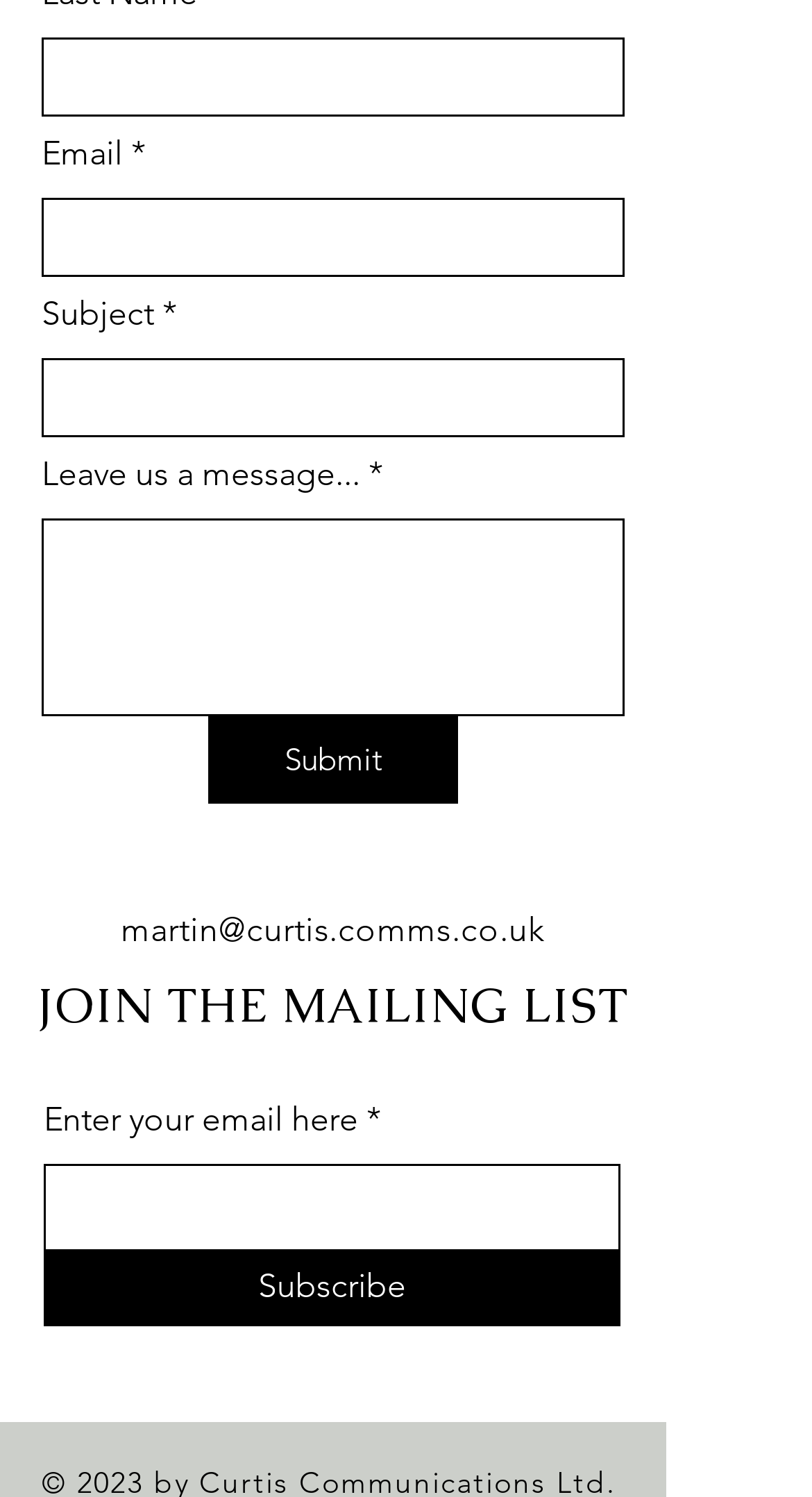Determine the bounding box coordinates for the UI element described. Format the coordinates as (top-left x, top-left y, bottom-right x, bottom-right y) and ensure all values are between 0 and 1. Element description: alt="Photo of priyapurple"

None